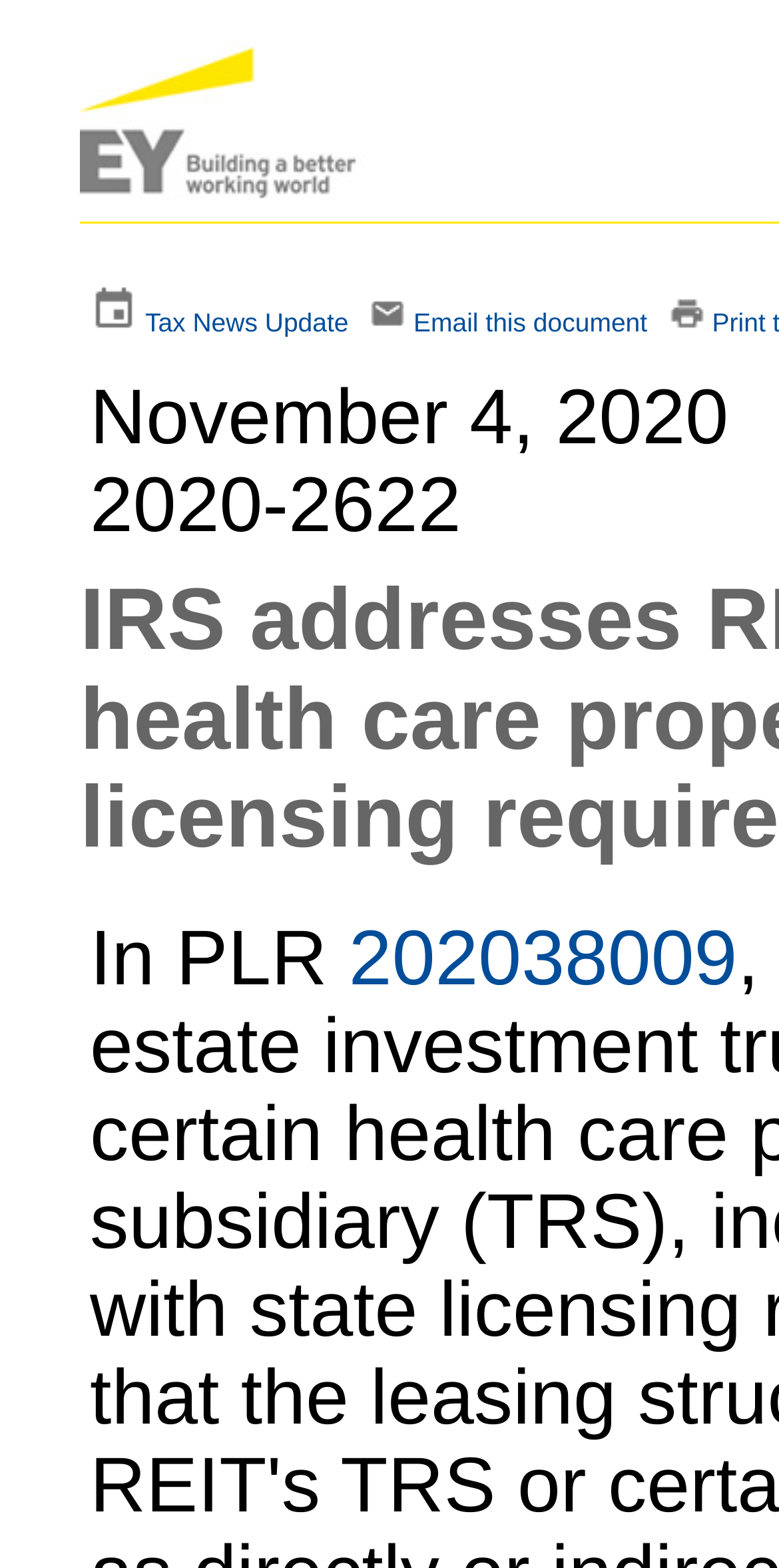Is there a document ID on the webpage?
Provide a detailed answer to the question, using the image to inform your response.

I searched the webpage for a document ID and found the link '202038009', which appears to be a document ID.